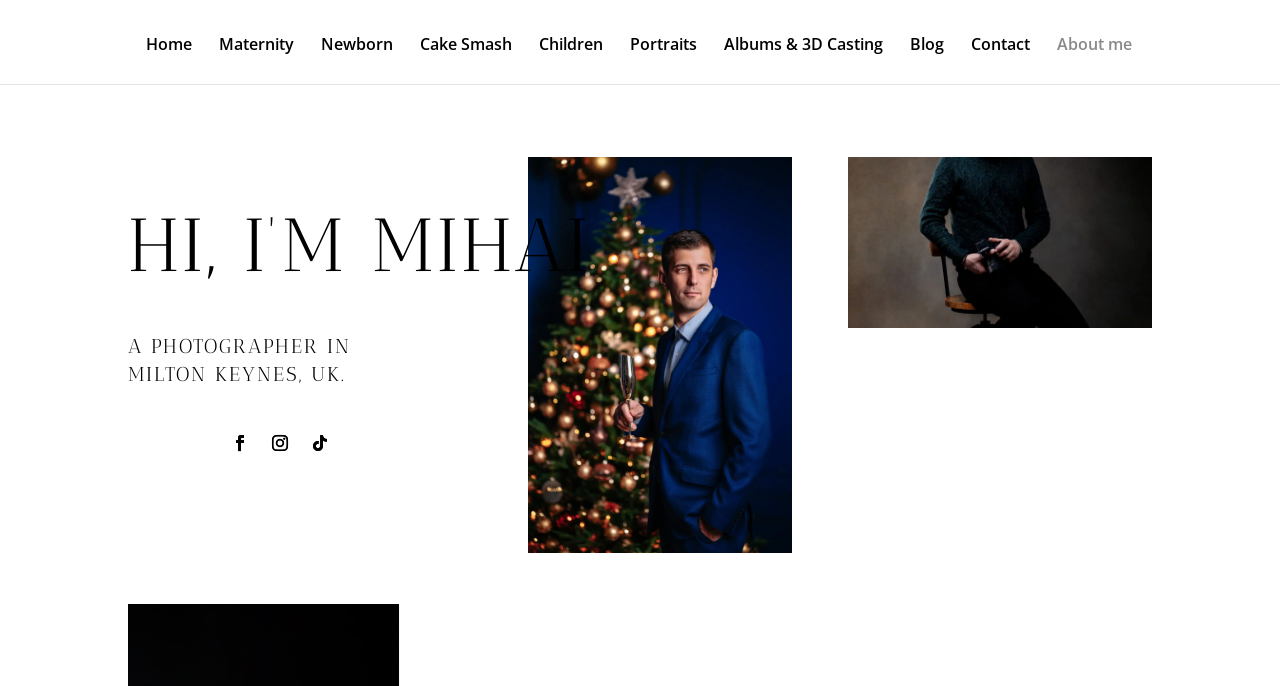Identify the bounding box coordinates for the element that needs to be clicked to fulfill this instruction: "Go to Amsterdam UMC research portal home". Provide the coordinates in the format of four float numbers between 0 and 1: [left, top, right, bottom].

None